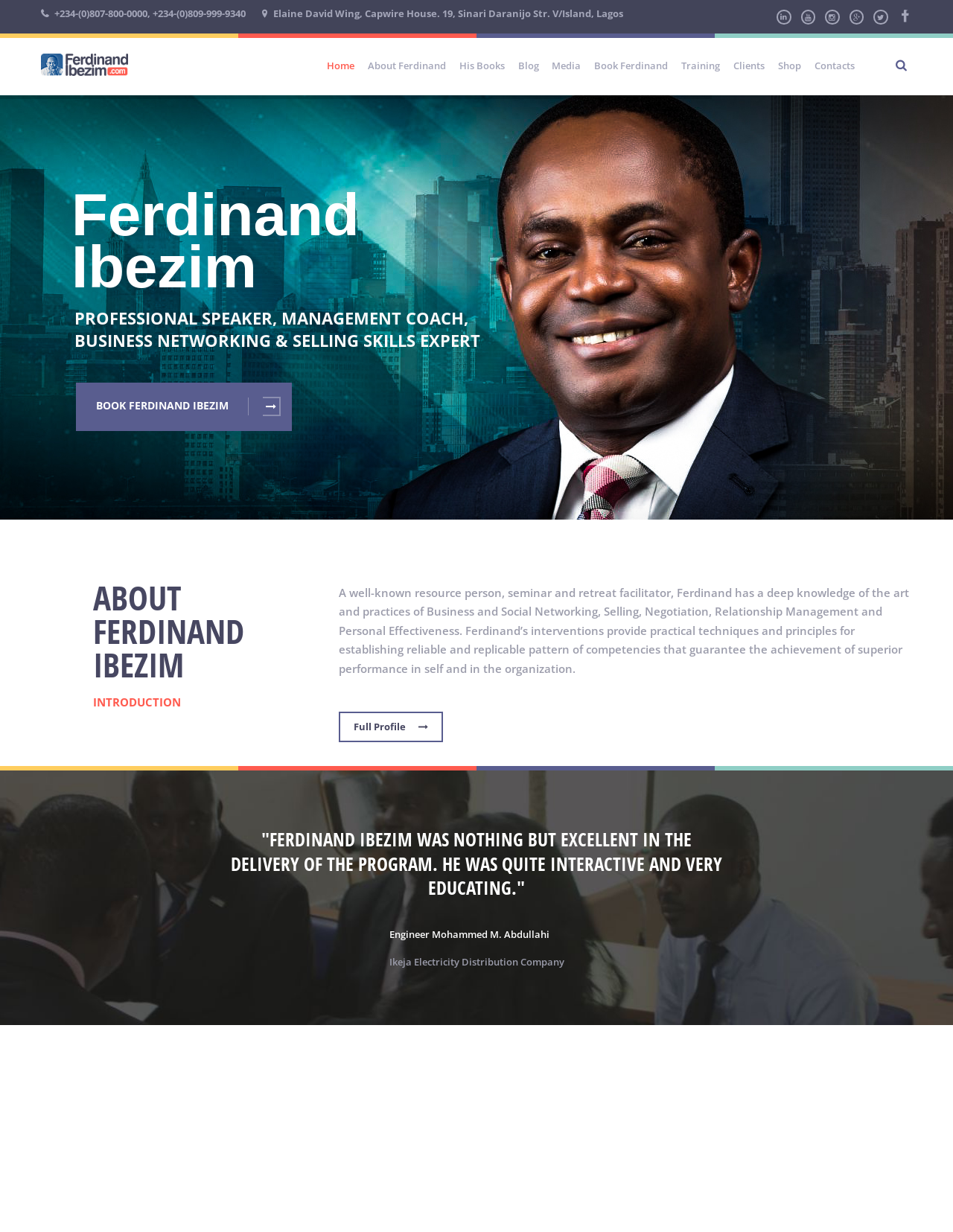Specify the bounding box coordinates of the region I need to click to perform the following instruction: "Search for Ferdinand's books". The coordinates must be four float numbers in the range of 0 to 1, i.e., [left, top, right, bottom].

[0.964, 0.044, 0.981, 0.062]